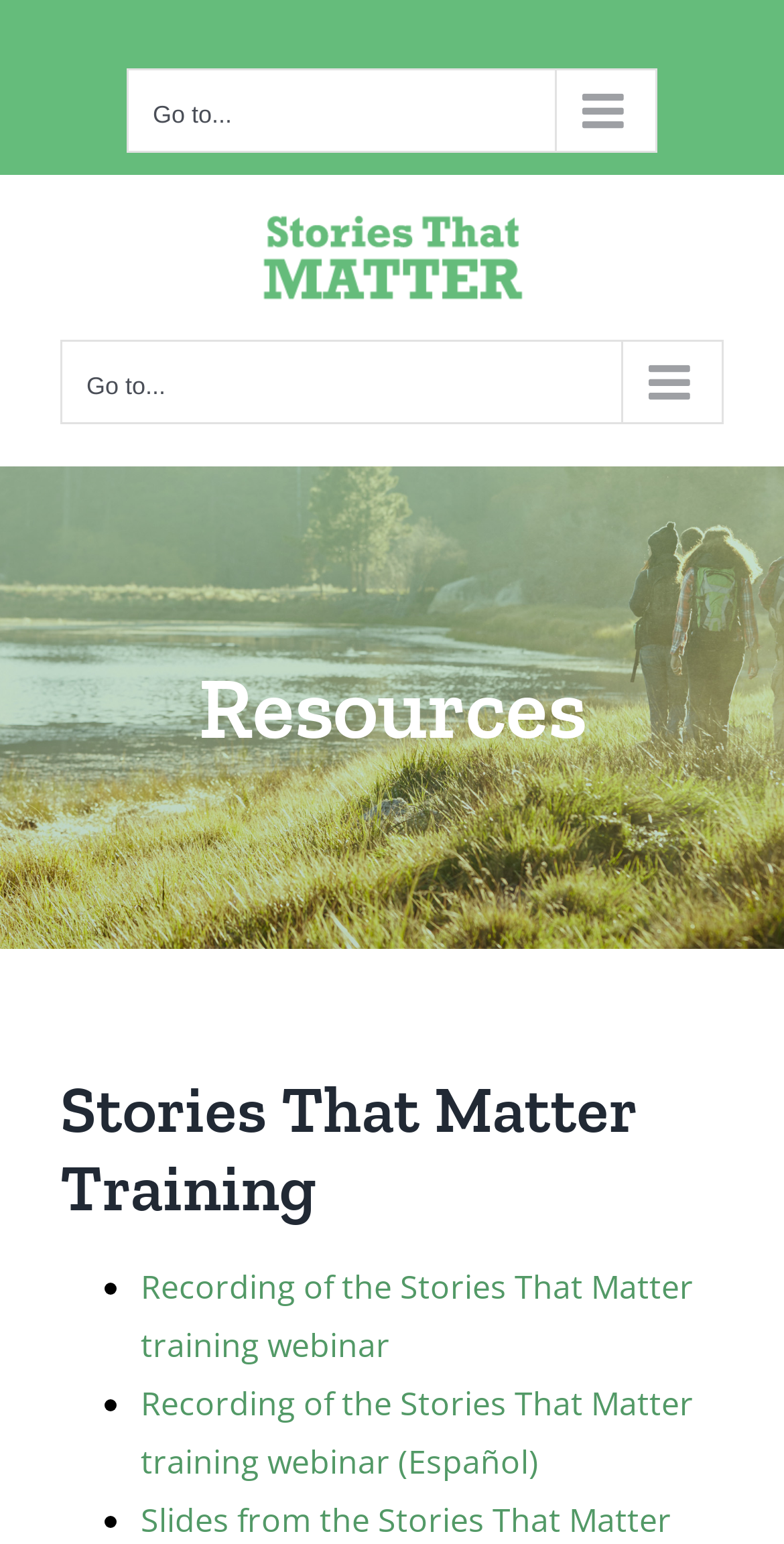Locate the bounding box of the UI element defined by this description: "alt="Stories That Matter Logo"". The coordinates should be given as four float numbers between 0 and 1, formatted as [left, top, right, bottom].

[0.077, 0.14, 0.923, 0.194]